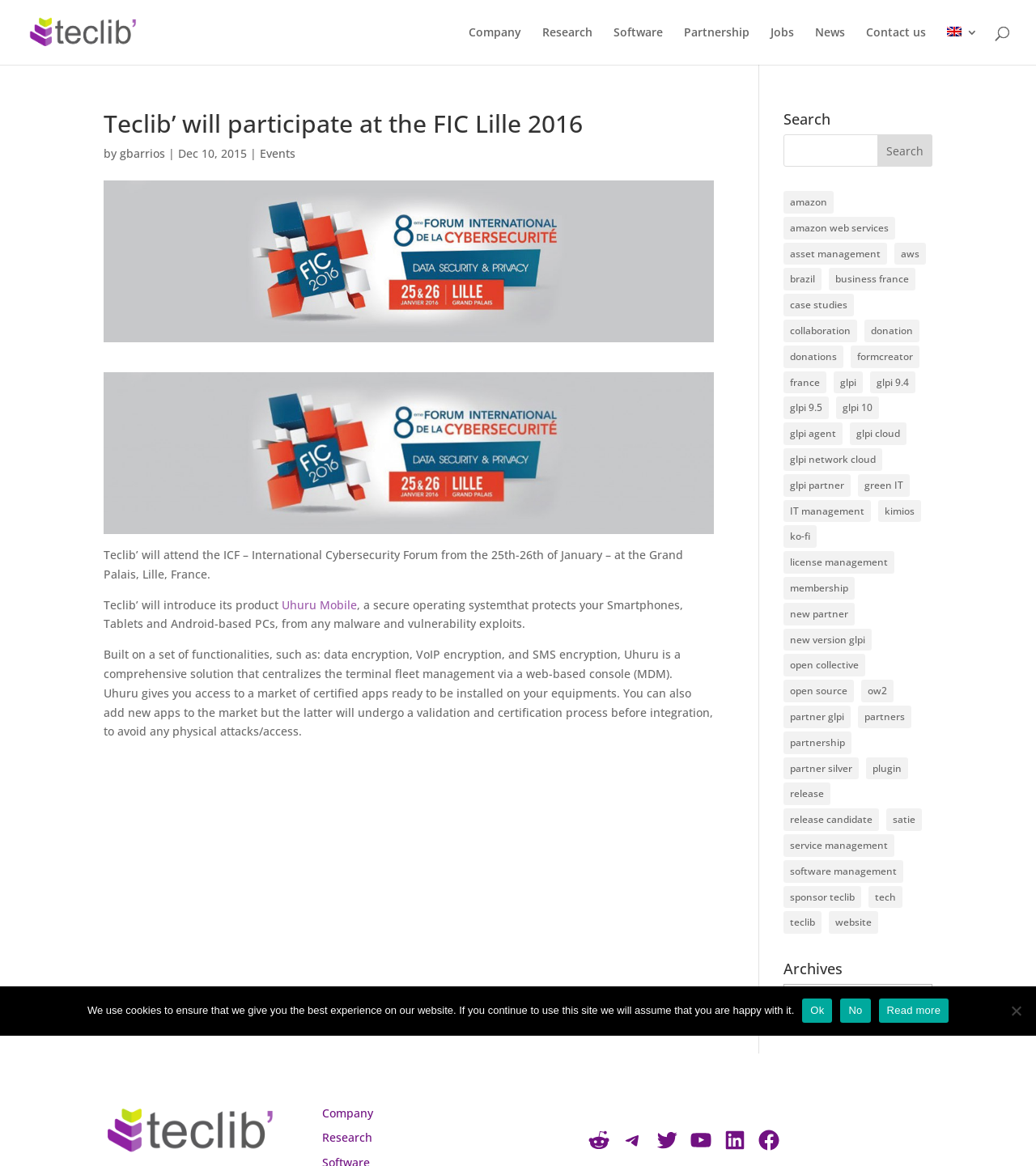Predict the bounding box coordinates of the UI element that matches this description: "partner glpi". The coordinates should be in the format [left, top, right, bottom] with each value between 0 and 1.

[0.756, 0.605, 0.821, 0.624]